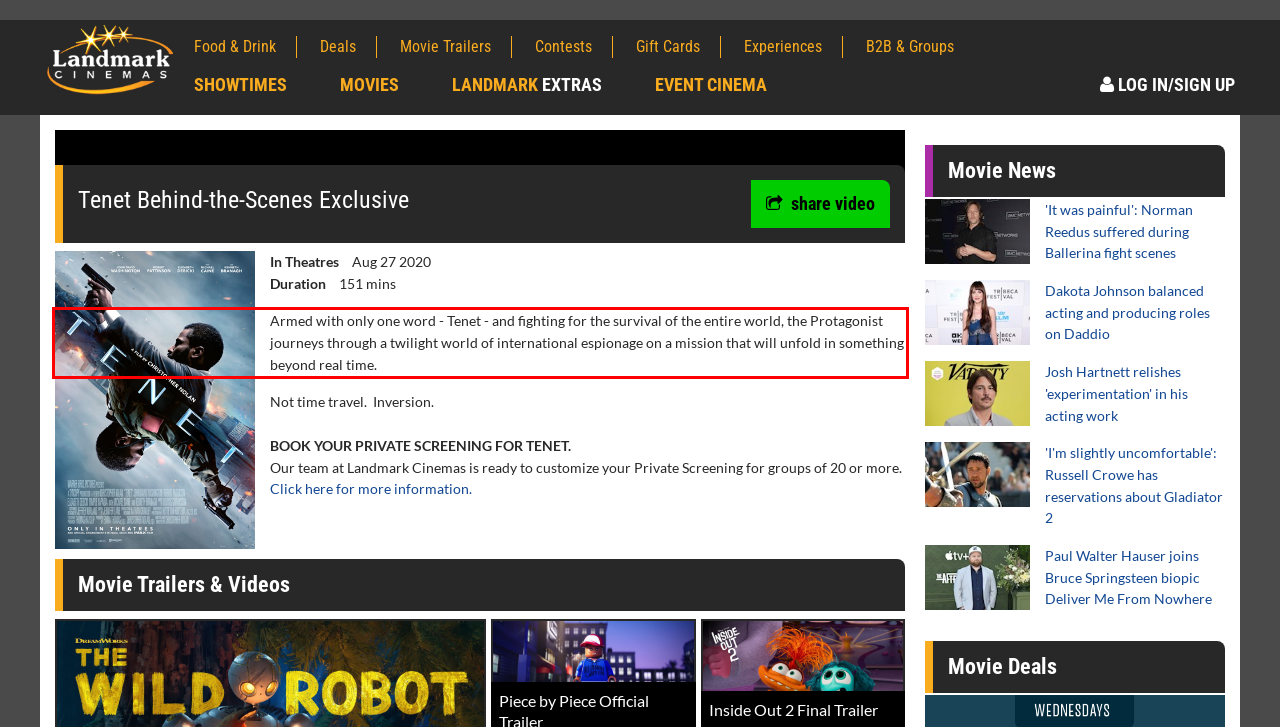Identify the red bounding box in the webpage screenshot and perform OCR to generate the text content enclosed.

Armed with only one word - Tenet - and fighting for the survival of the entire world, the Protagonist journeys through a twilight world of international espionage on a mission that will unfold in something beyond real time.